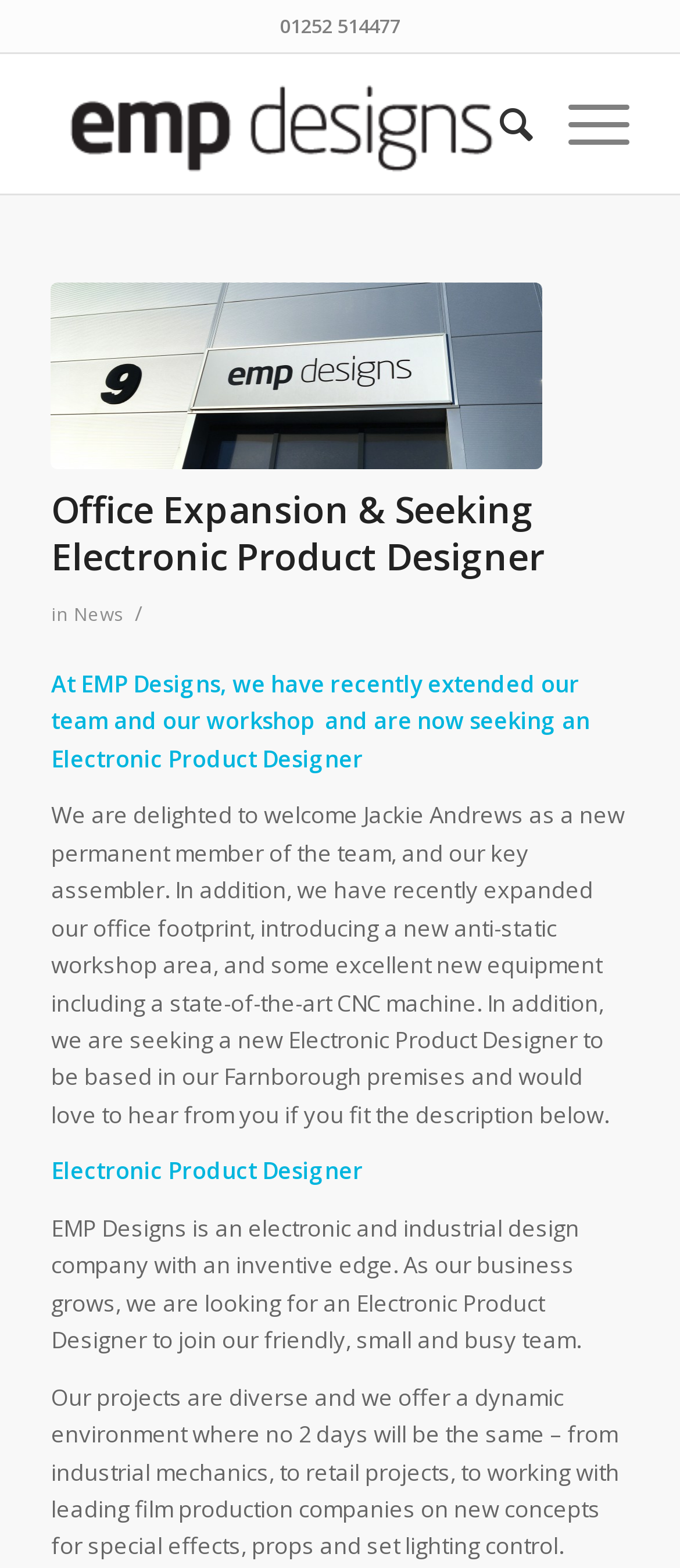Locate the heading on the webpage and return its text.

Office Expansion & Seeking Electronic Product Designer